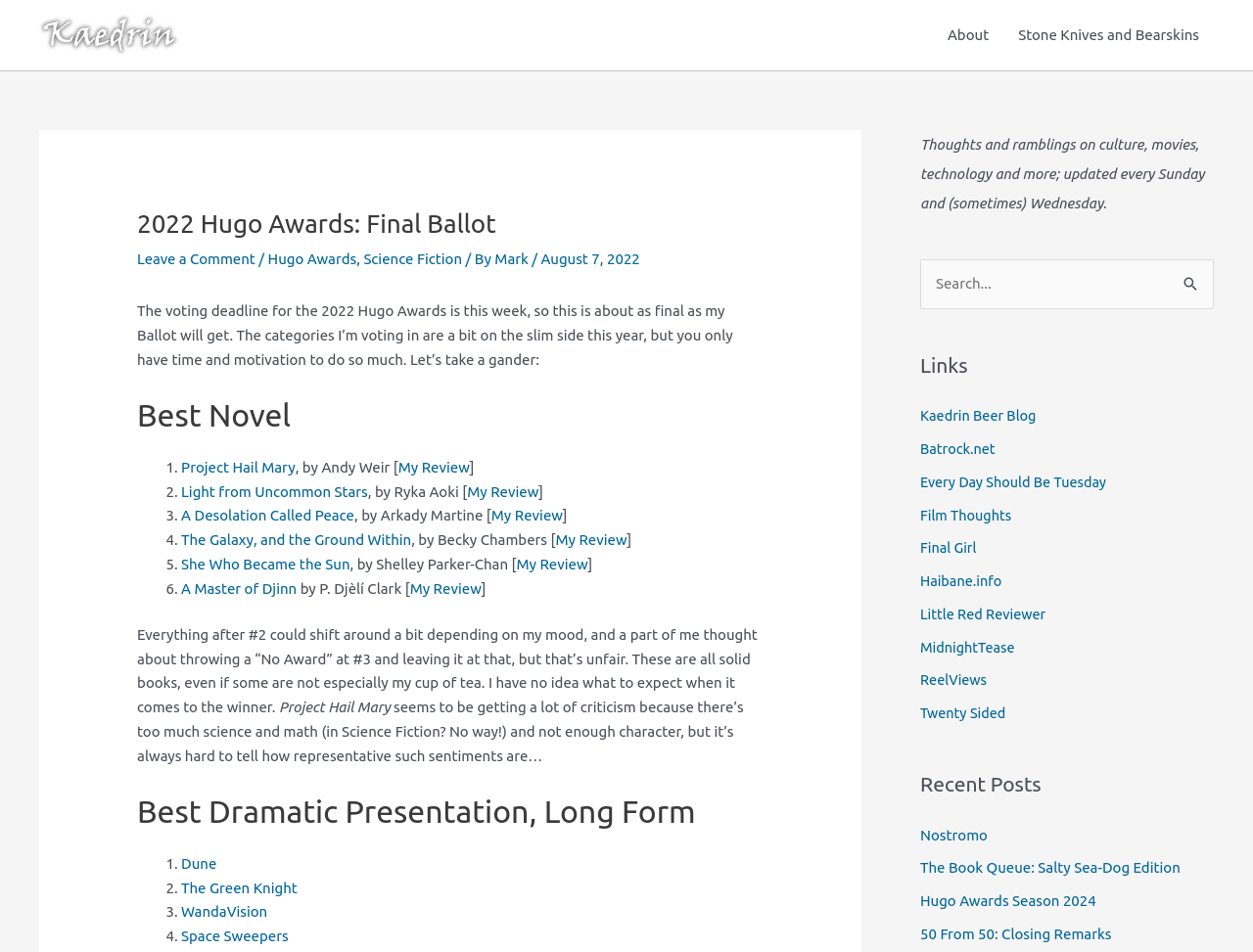Identify the bounding box coordinates of the clickable section necessary to follow the following instruction: "Visit the SHAGANAPPI NORDIC OPERATIONS CLUB website". The coordinates should be presented as four float numbers from 0 to 1, i.e., [left, top, right, bottom].

None